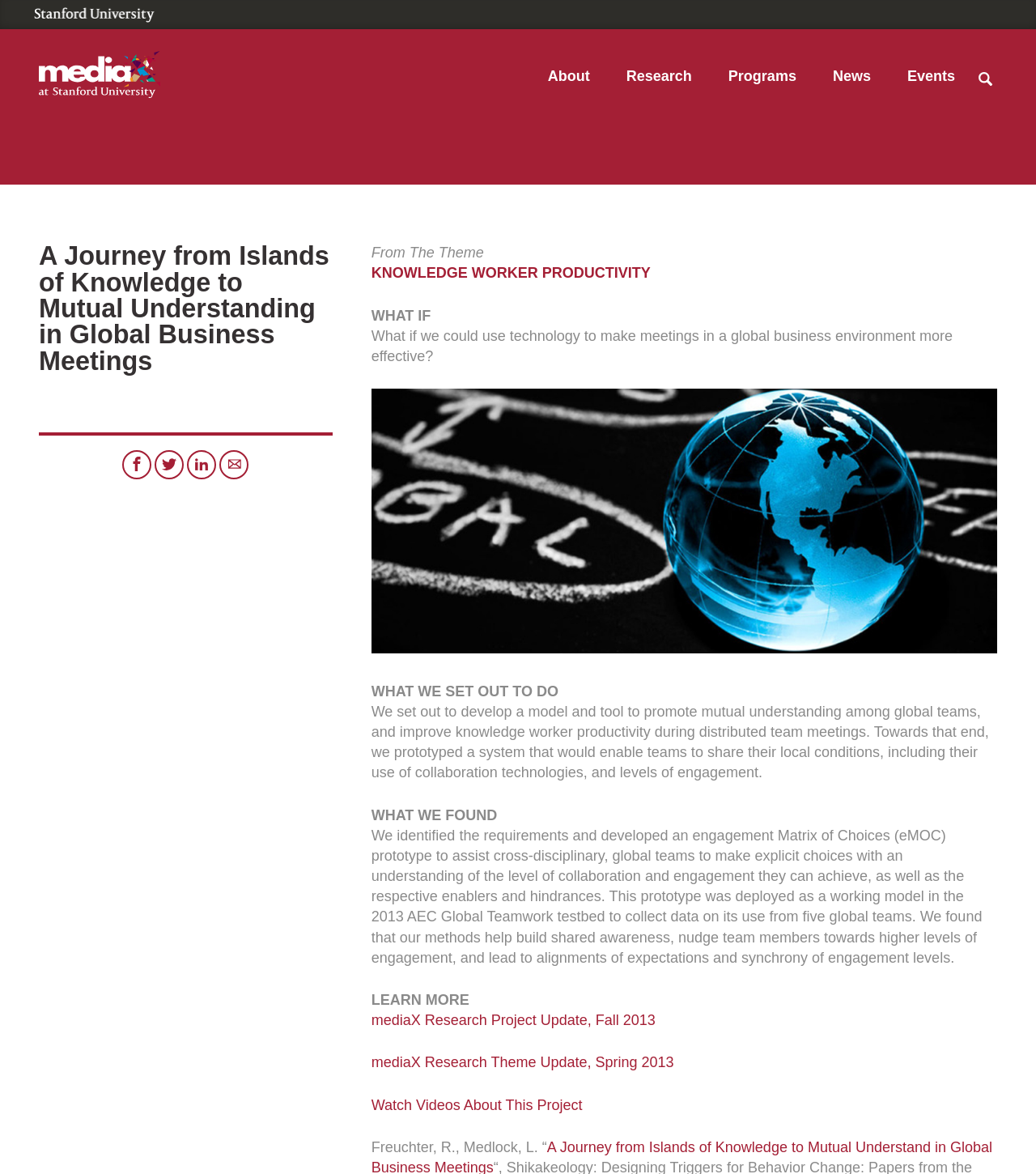Describe every aspect of the webpage in a detailed manner.

This webpage is about a research project focused on improving knowledge worker productivity in global business meetings. At the top left, there is a link to Stanford University, accompanied by an image of the university's logo. Below this, there is a horizontal navigation menu with links to "About", "Research", "Programs", "News", and "Events". On the right side of the navigation menu, there is a search bar with a "Search" button and a "Go" button.

The main content of the webpage is divided into sections. The first section has a heading that reads "A Journey from Islands of Knowledge to Mutual Understanding in Global Business Meetings". Below this, there are three social media links to Facebook, Twitter, and LinkedIn.

The next section has a theme title "KNOWLEDGE WORKER PRODUCTIVITY" and a subheading "WHAT IF" followed by a question about using technology to make meetings more effective. Below this, there is a paragraph describing the project's goal to develop a model and tool to promote mutual understanding among global teams.

The following section has a subheading "WHAT WE SET OUT TO DO" and a paragraph describing the project's objectives. This is followed by a section with a subheading "WHAT WE FOUND" and a long paragraph describing the project's findings, including the development of an engagement Matrix of Choices (eMOC) prototype.

The final section has a "LEARN MORE" heading and provides links to related research project updates, theme updates, and videos about the project. There is also a citation to a research paper at the very bottom of the page.